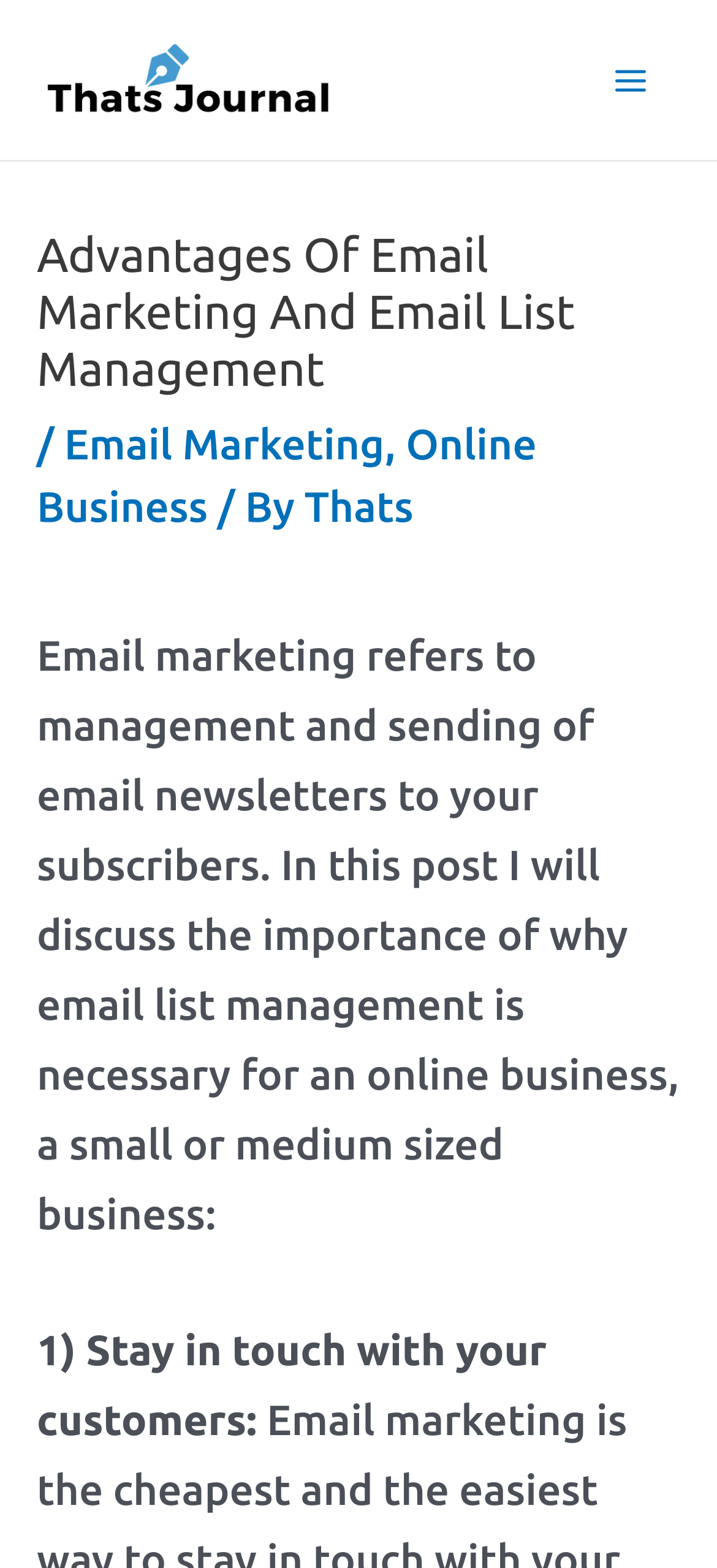Could you please study the image and provide a detailed answer to the question:
What is the first advantage of email marketing?

The webpage lists the advantages of email marketing, and the first one mentioned is to stay in touch with customers, which is stated in the paragraph starting with '1) Stay in touch with your customers:'.